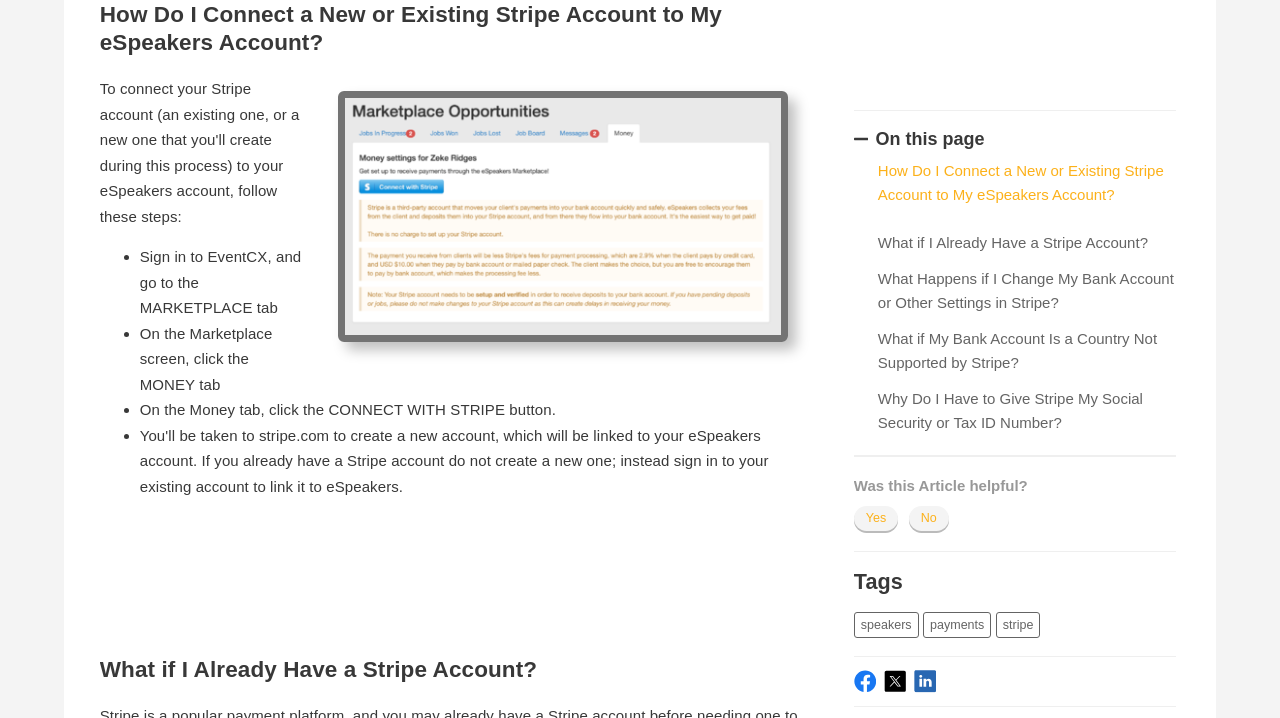Using the provided element description, identify the bounding box coordinates as (top-left x, top-left y, bottom-right x, bottom-right y). Ensure all values are between 0 and 1. Description: stripe

[0.779, 0.854, 0.812, 0.887]